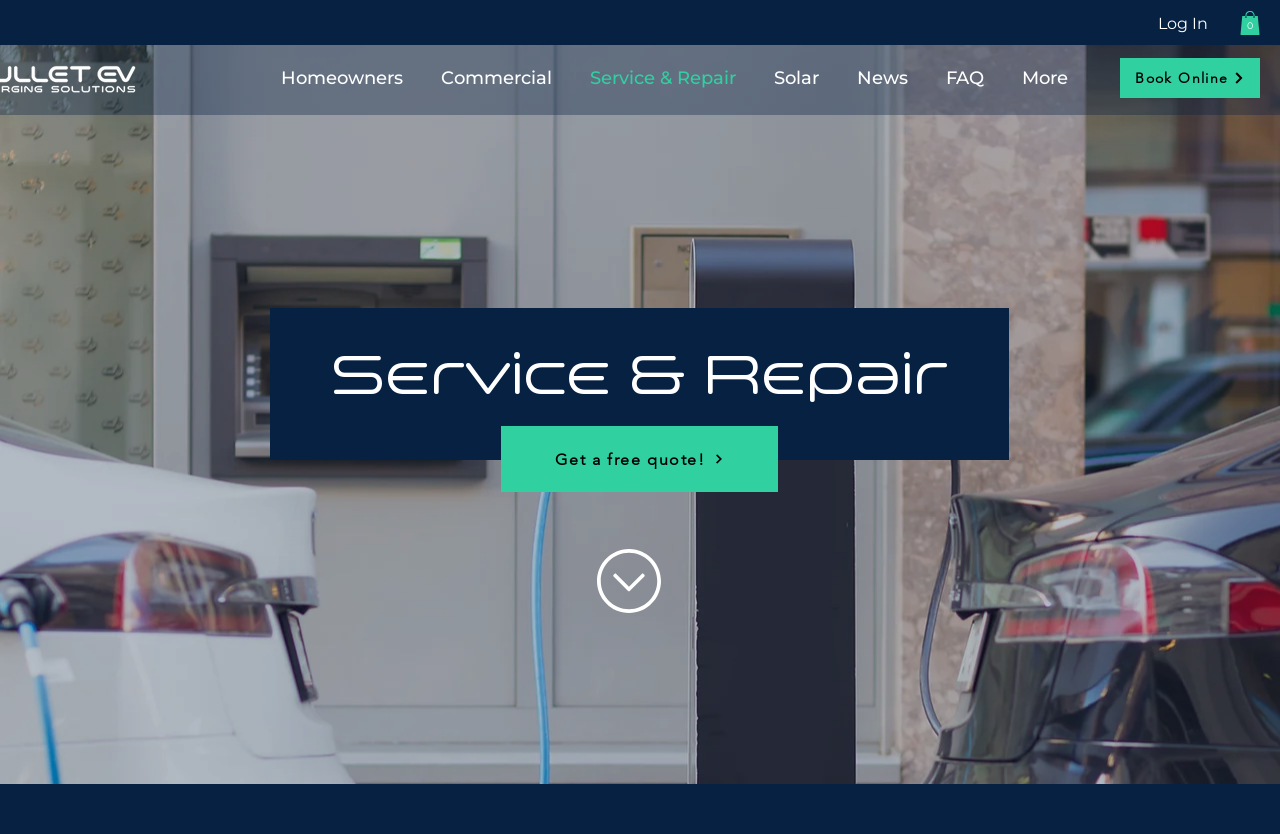Answer briefly with one word or phrase:
What is the number of items in the cart?

0